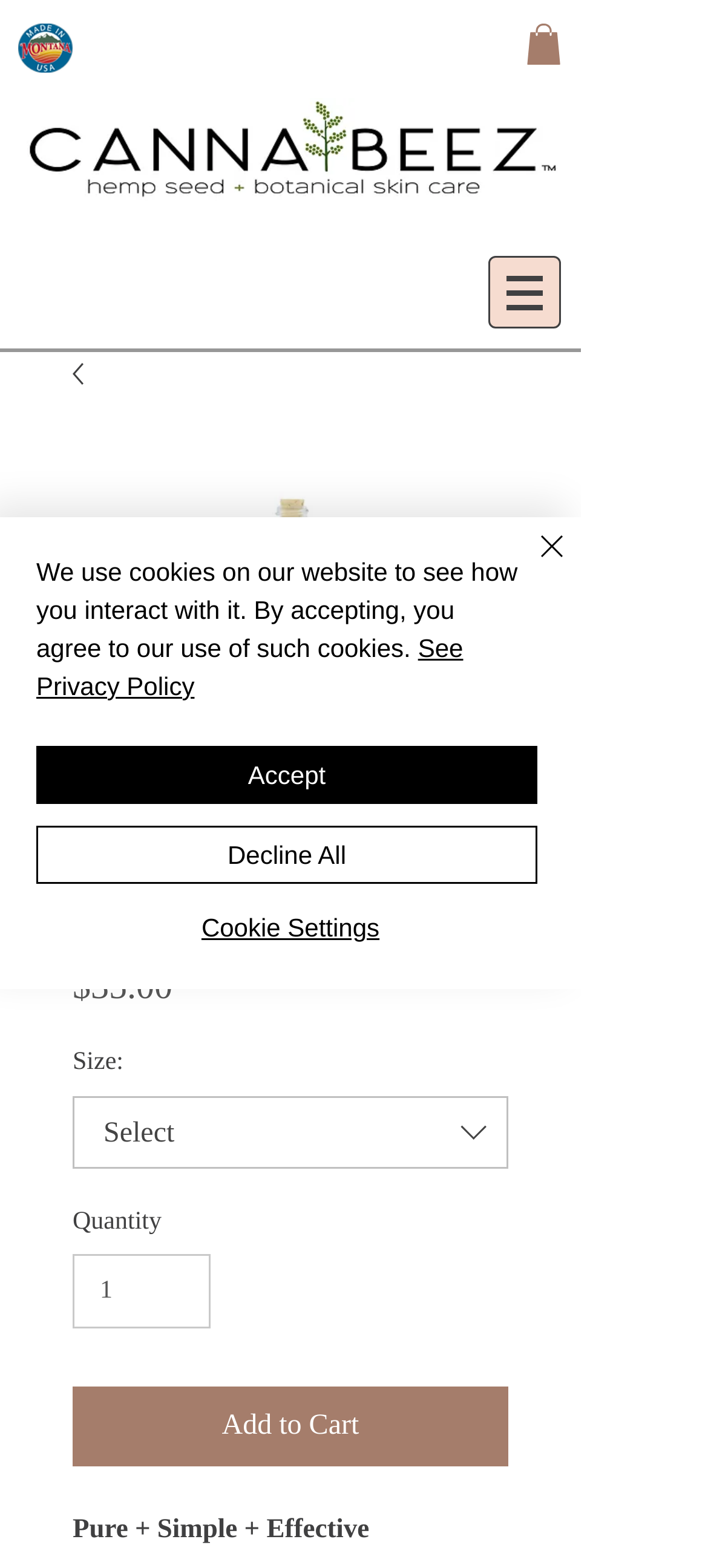Locate the UI element described by See Privacy Policy and provide its bounding box coordinates. Use the format (top-left x, top-left y, bottom-right x, bottom-right y) with all values as floating point numbers between 0 and 1.

[0.051, 0.404, 0.654, 0.447]